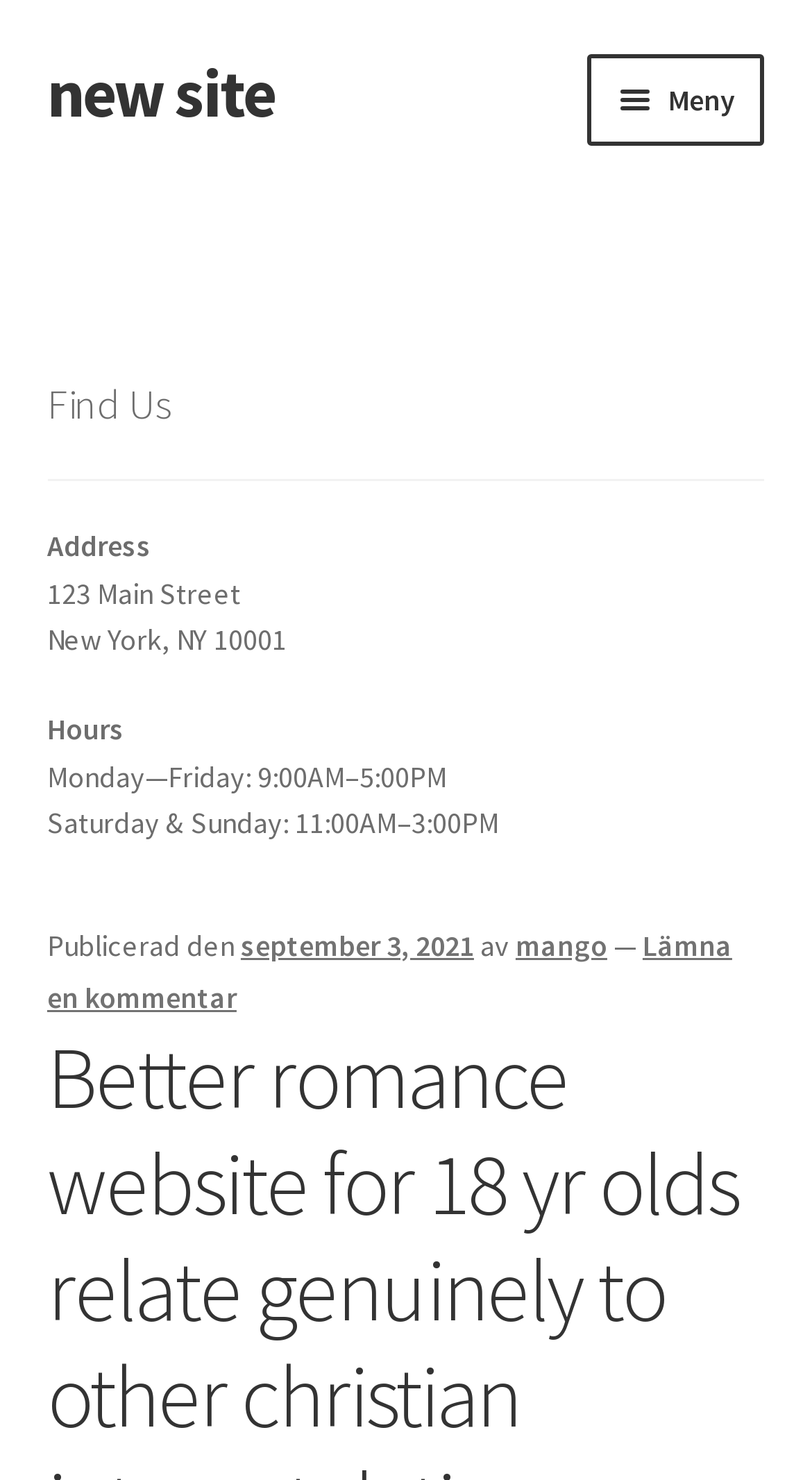Observe the image and answer the following question in detail: Who published the latest article?

I found the publication information at the bottom of the page, which includes 'Publicerad den', 'september 3, 2021', 'av', and 'mango'. Therefore, the author of the latest article is mango.